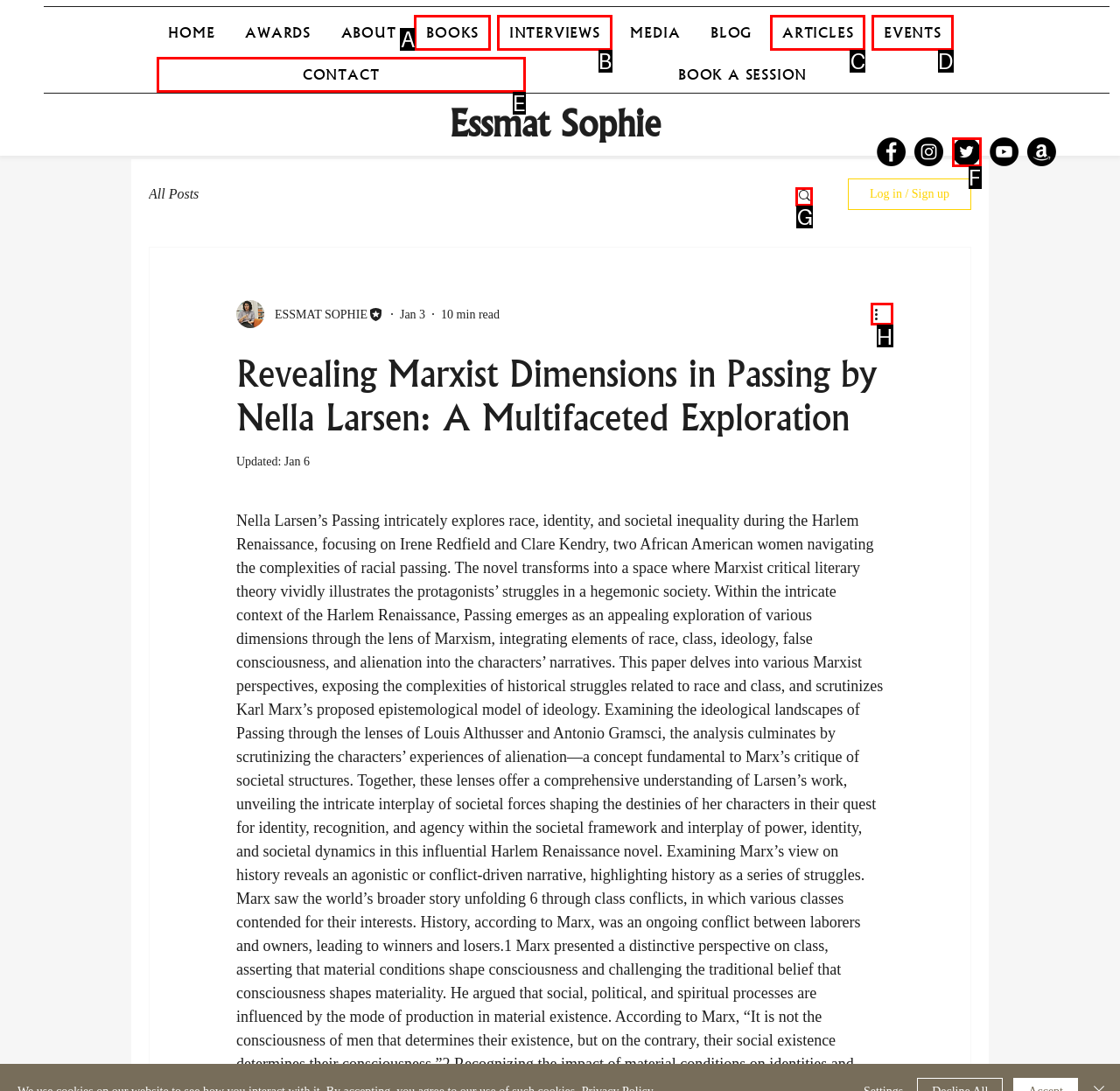Tell me which letter I should select to achieve the following goal: Click More actions
Answer with the corresponding letter from the provided options directly.

H